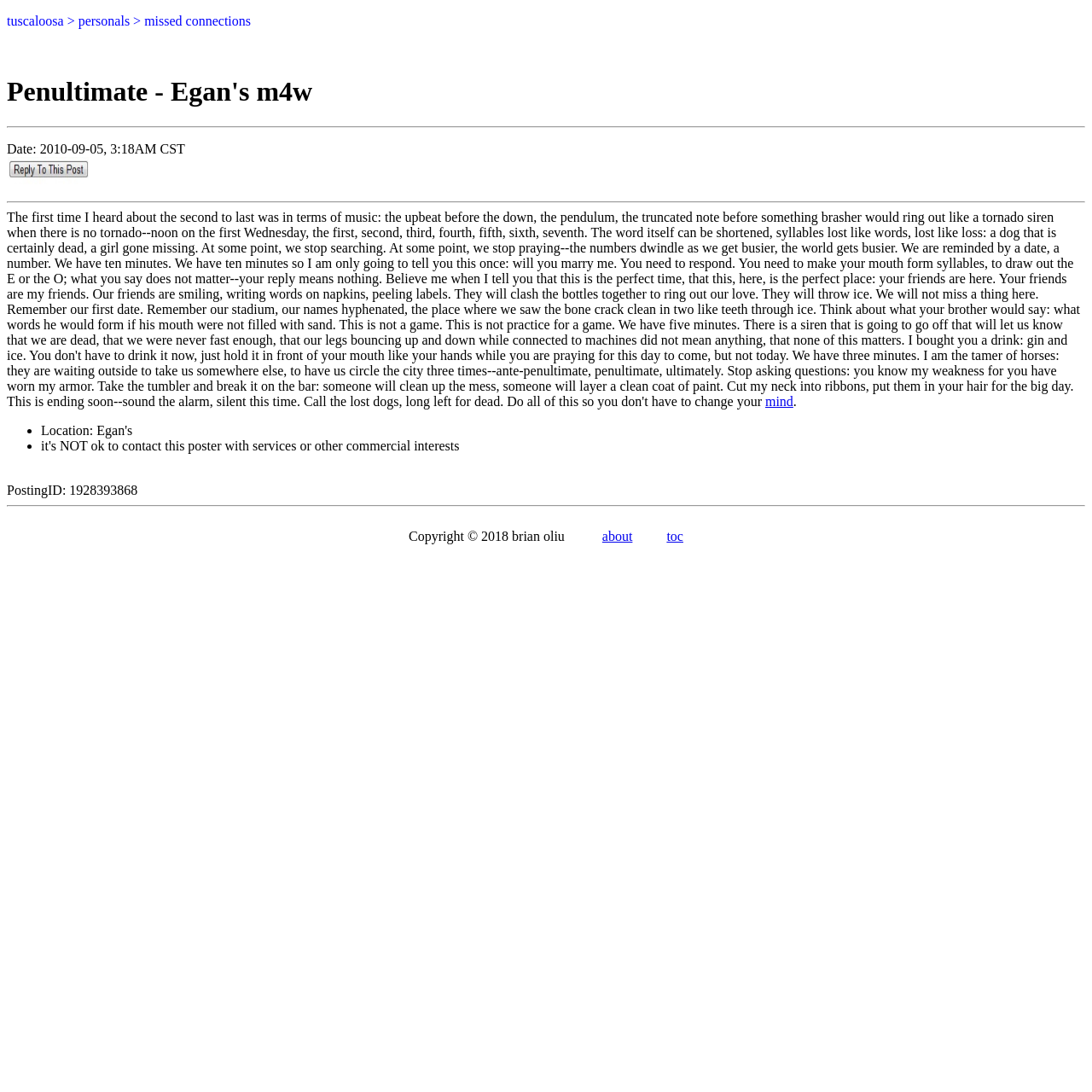What is the text of the link located at the bottom of the webpage?
Make sure to answer the question with a detailed and comprehensive explanation.

I found the text of the link by looking at the link element located at the bottom of the webpage, which says 'about'.